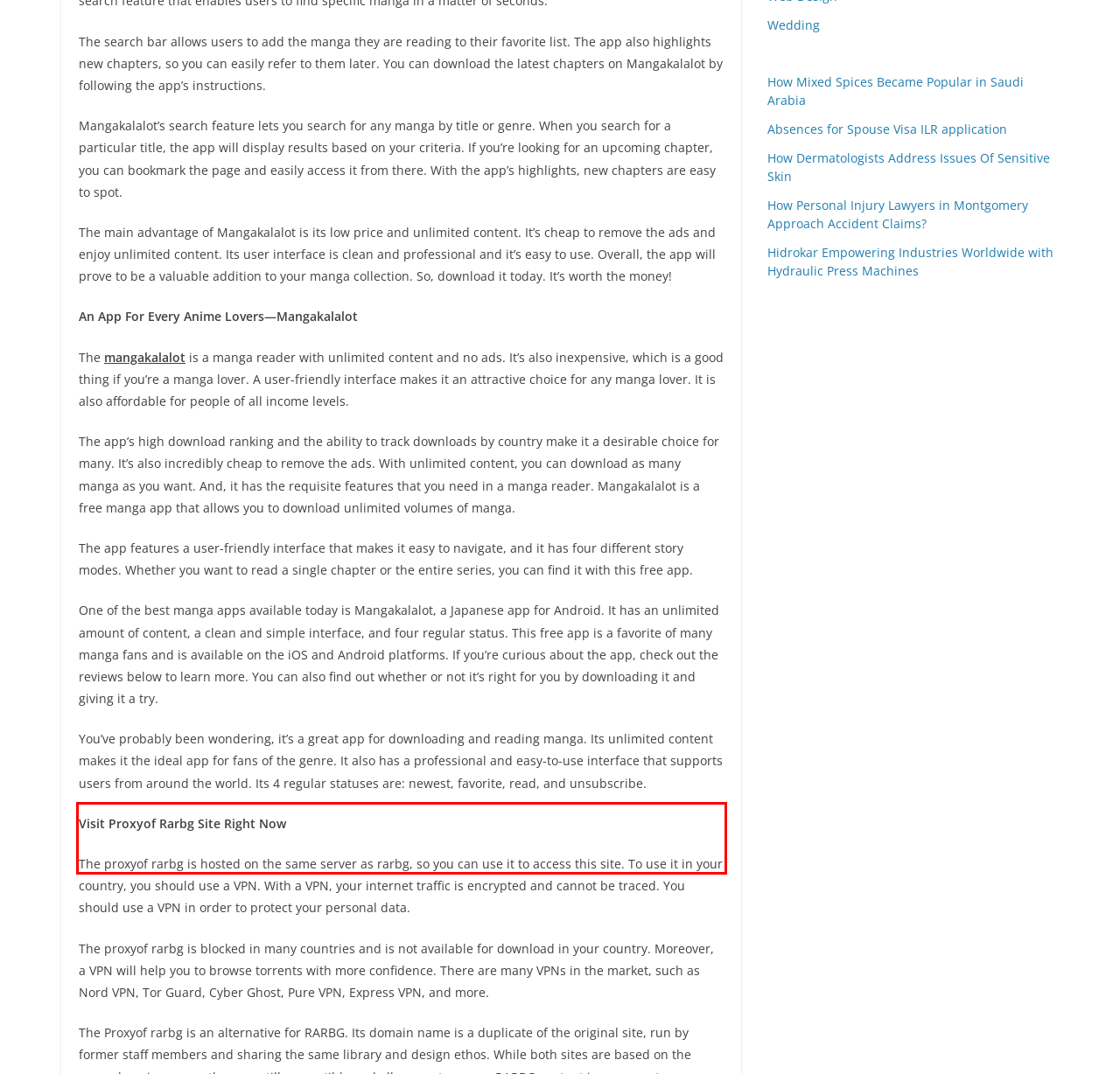You are provided with a screenshot of a webpage that includes a red bounding box. Extract and generate the text content found within the red bounding box.

The proxyof rarbg is blocked in many countries and is not available for download in your country. Moreover, a VPN will help you to browse torrents with more confidence. There are many VPNs in the market, such as Nord VPN, Tor Guard, Cyber Ghost, Pure VPN, Express VPN, and more.